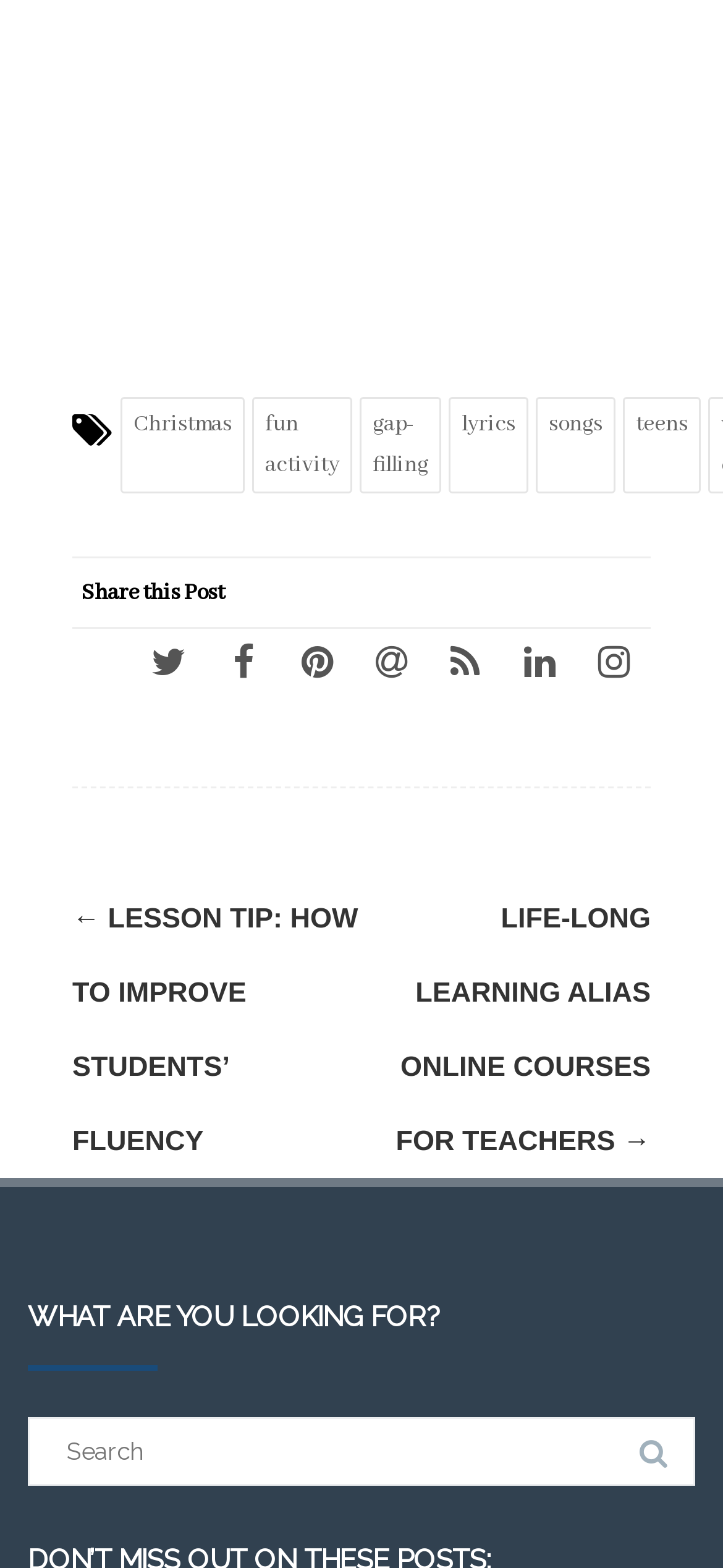Locate the bounding box coordinates of the area where you should click to accomplish the instruction: "Click on the 'Christmas' link".

[0.167, 0.253, 0.338, 0.315]